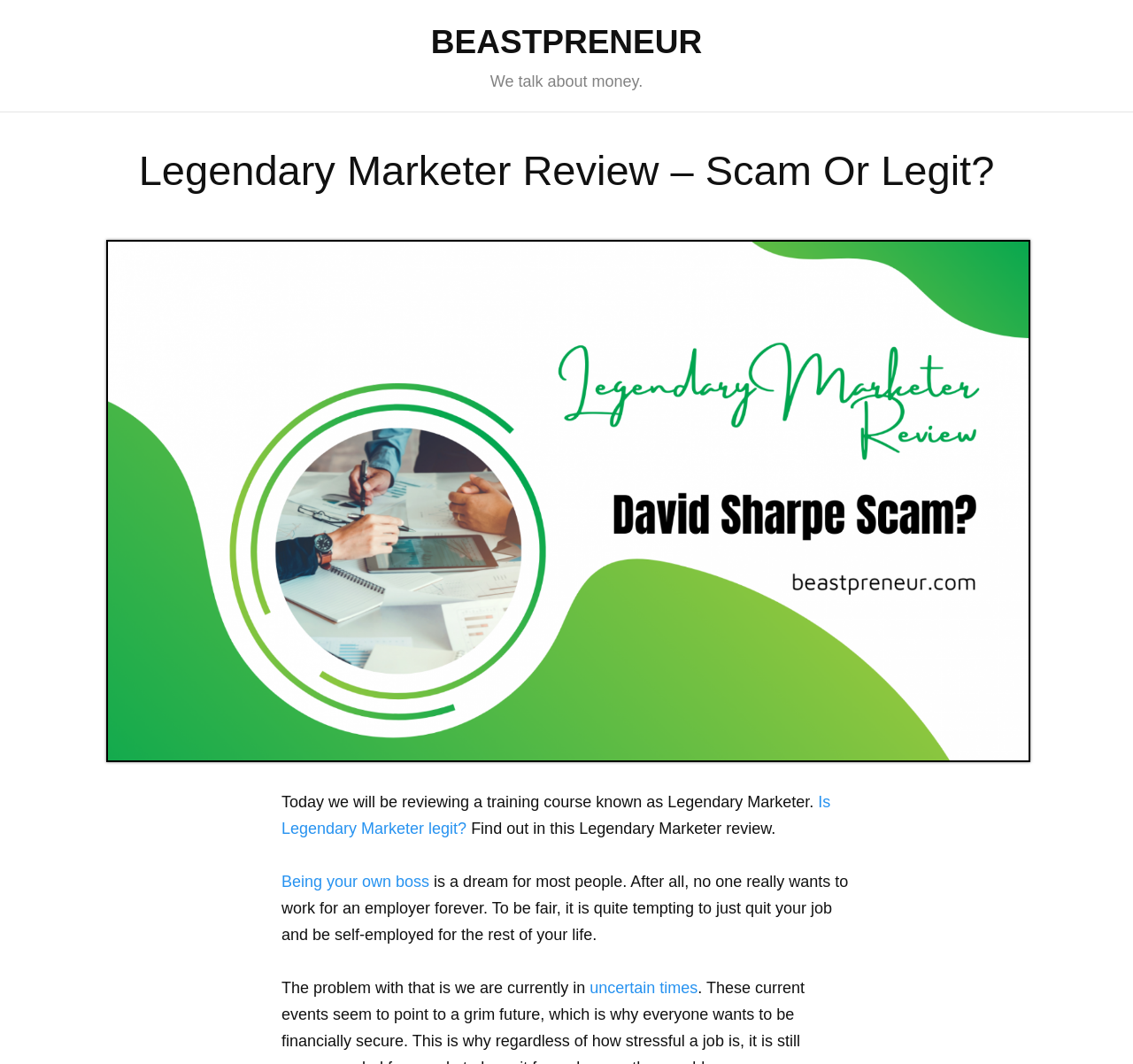Provide your answer in a single word or phrase: 
What is the current situation described in the review?

Uncertain times